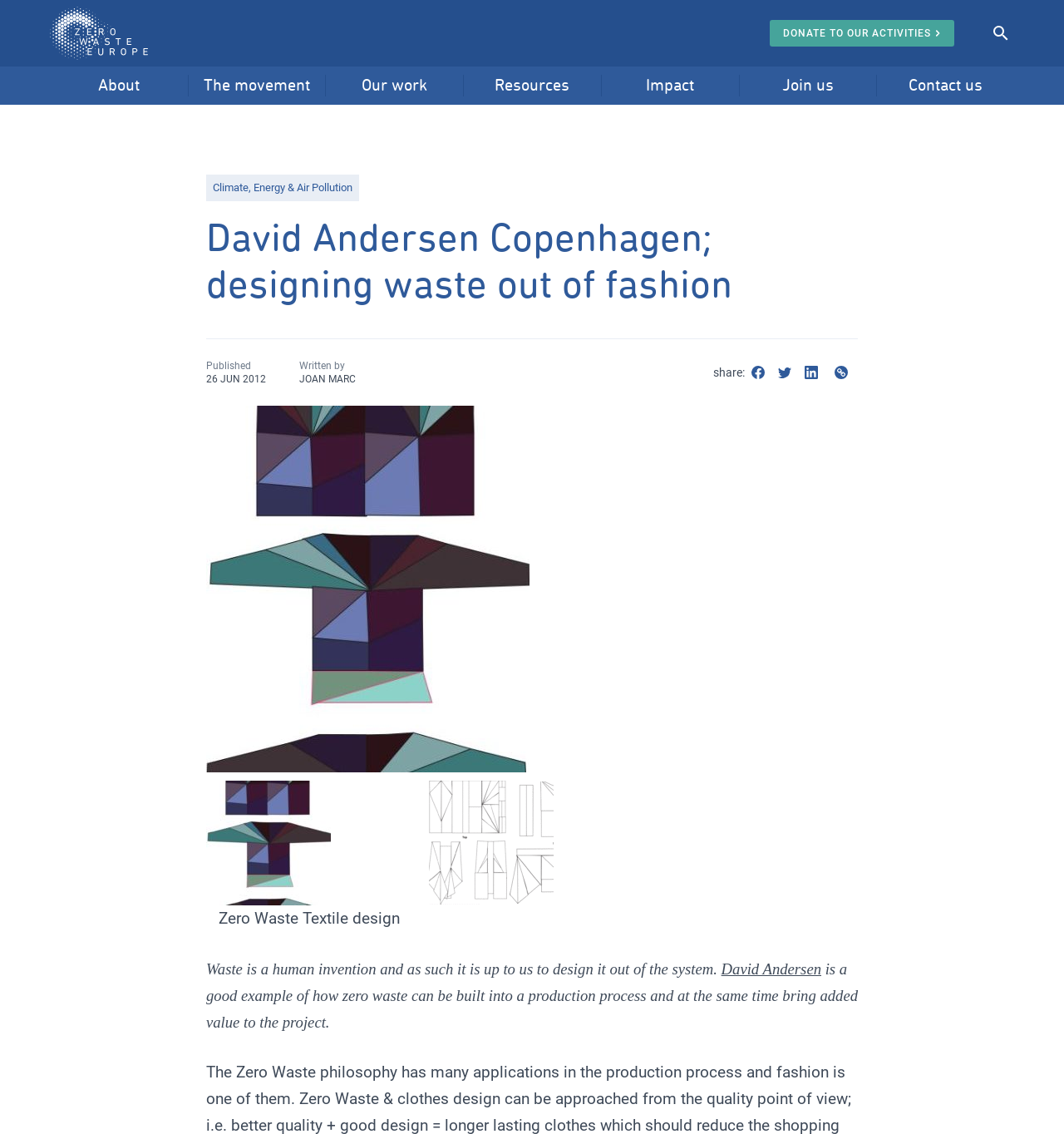Please answer the following question as detailed as possible based on the image: 
How many main categories are there?

I counted the main categories by looking at the navigation menu on the left side of the webpage. There are 'About', 'The movement', 'Our work', 'Resources', 'Impact', and 'Join us' categories, which makes a total of 6 main categories.